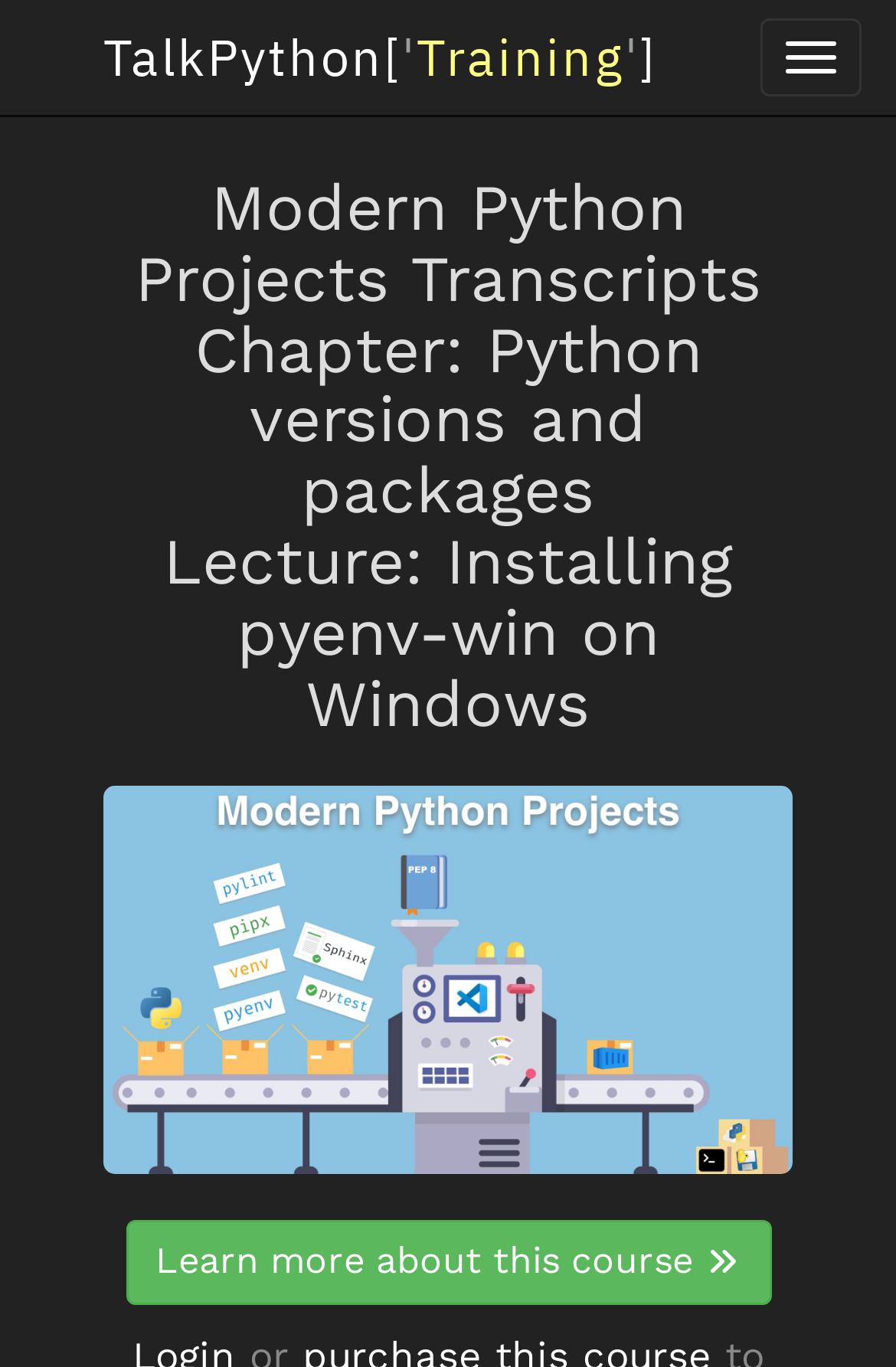Can you find and generate the webpage's heading?

Modern Python Projects Transcripts
Chapter: Python versions and packages
Lecture: Installing pyenv-win on Windows